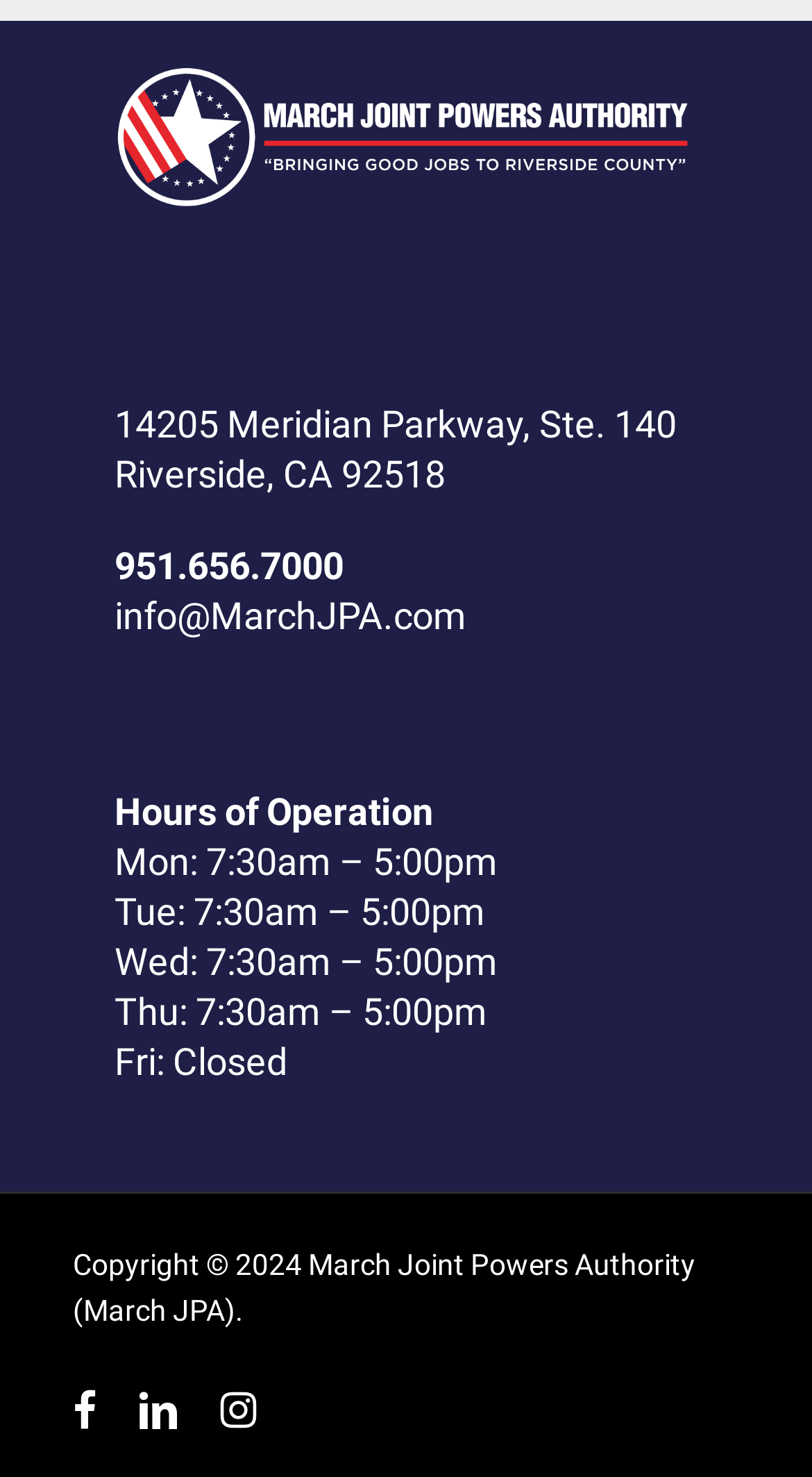What is the address of March JPA?
Based on the image, respond with a single word or phrase.

14205 Meridian Parkway, Ste. 140